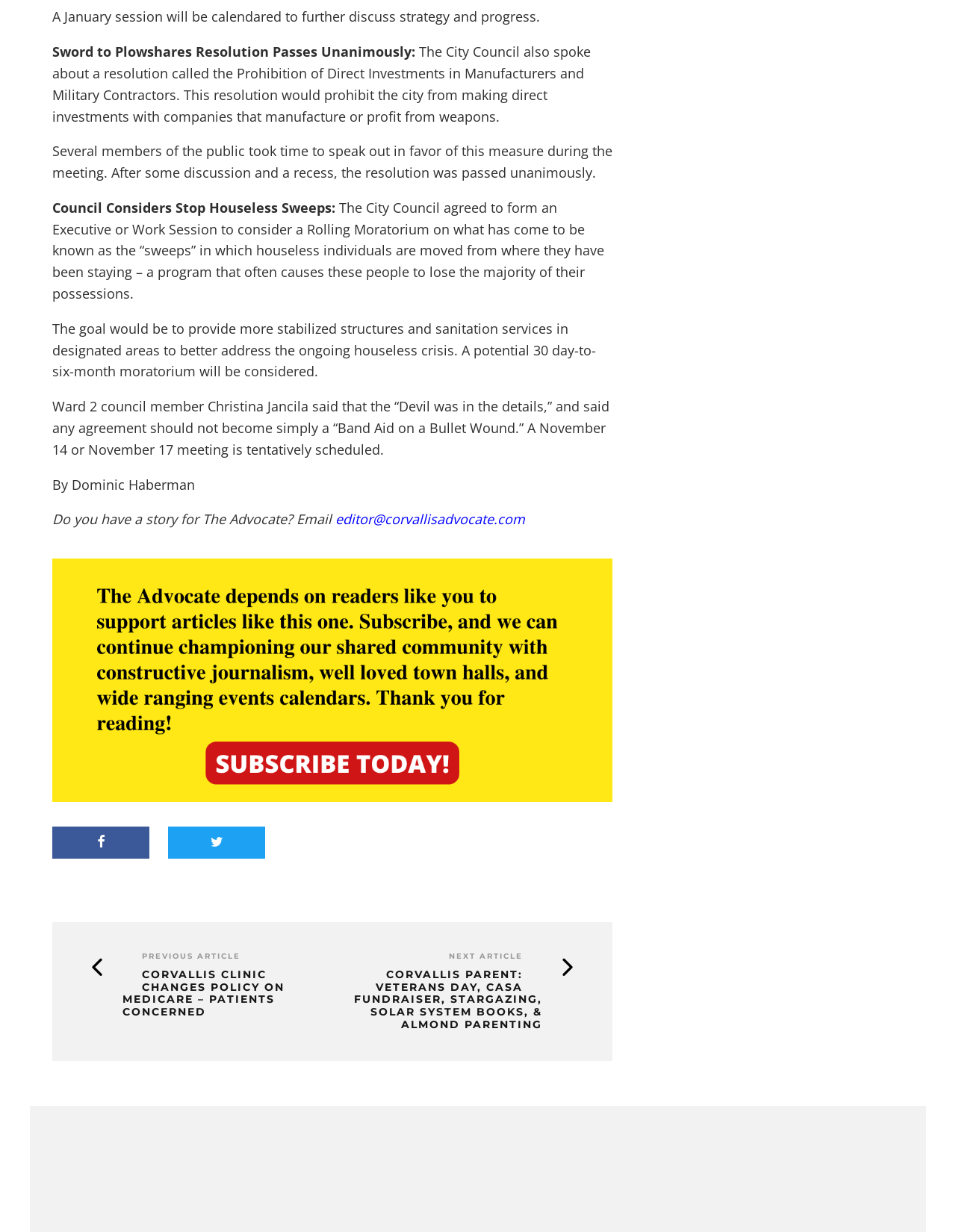What is the email address to submit a story to The Advocate?
Make sure to answer the question with a detailed and comprehensive explanation.

The email address to submit a story to The Advocate is editor@corvallisadvocate.com, as mentioned at the end of the article.